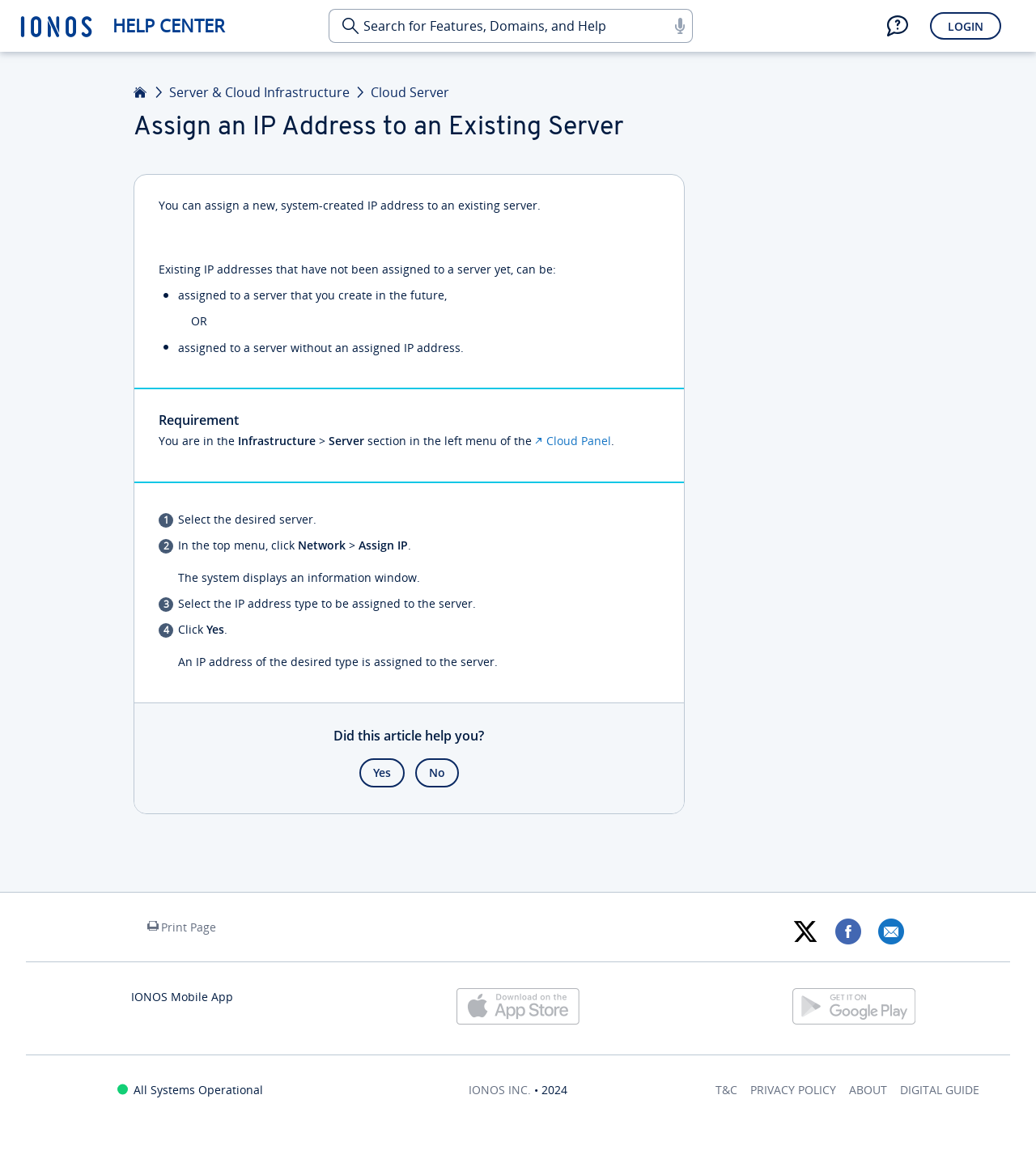Find the bounding box coordinates of the clickable area required to complete the following action: "Search for features, domains, and help".

[0.333, 0.008, 0.669, 0.038]